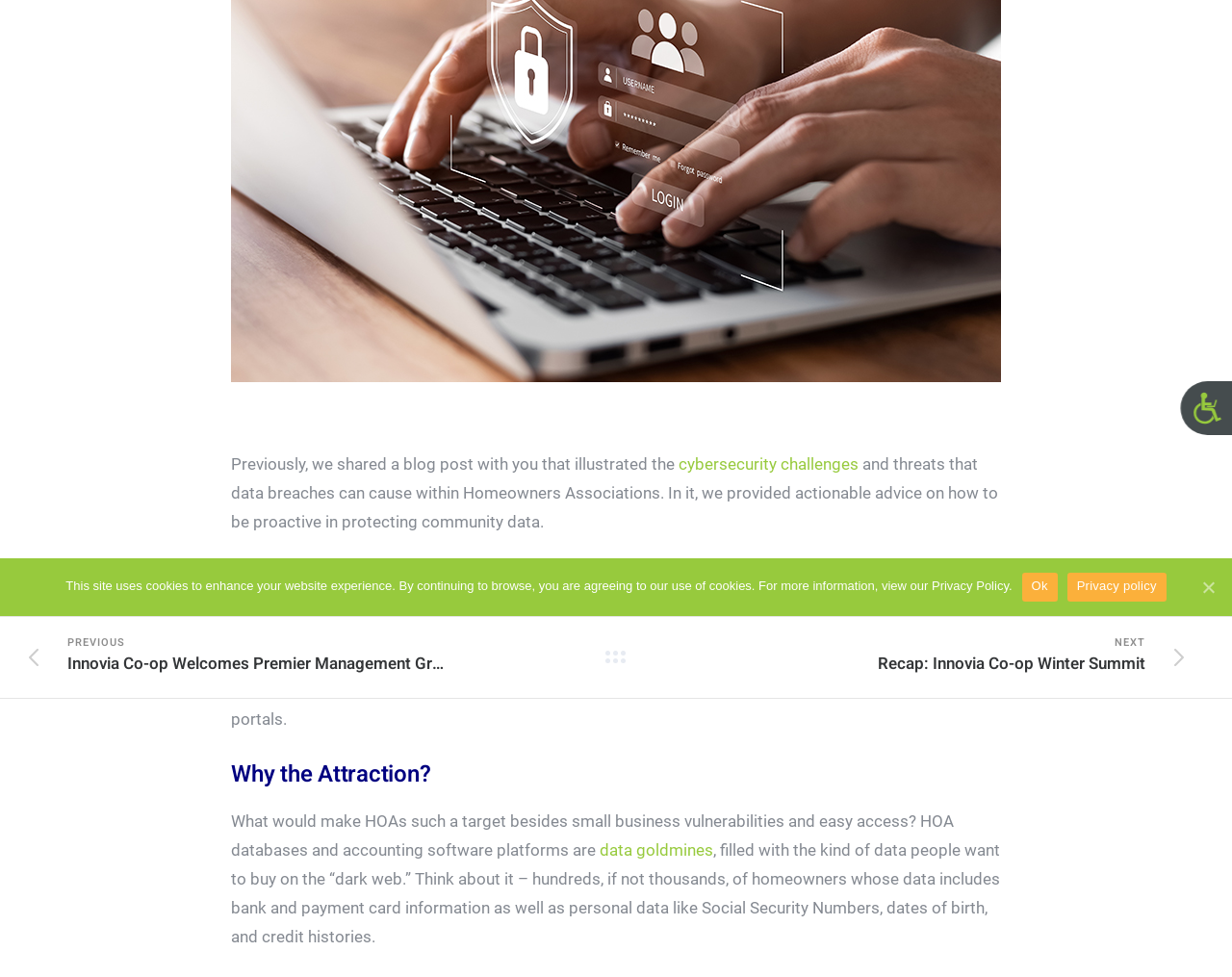Given the element description Ok, predict the bounding box coordinates for the UI element in the webpage screenshot. The format should be (top-left x, top-left y, bottom-right x, bottom-right y), and the values should be between 0 and 1.

[0.829, 0.586, 0.858, 0.616]